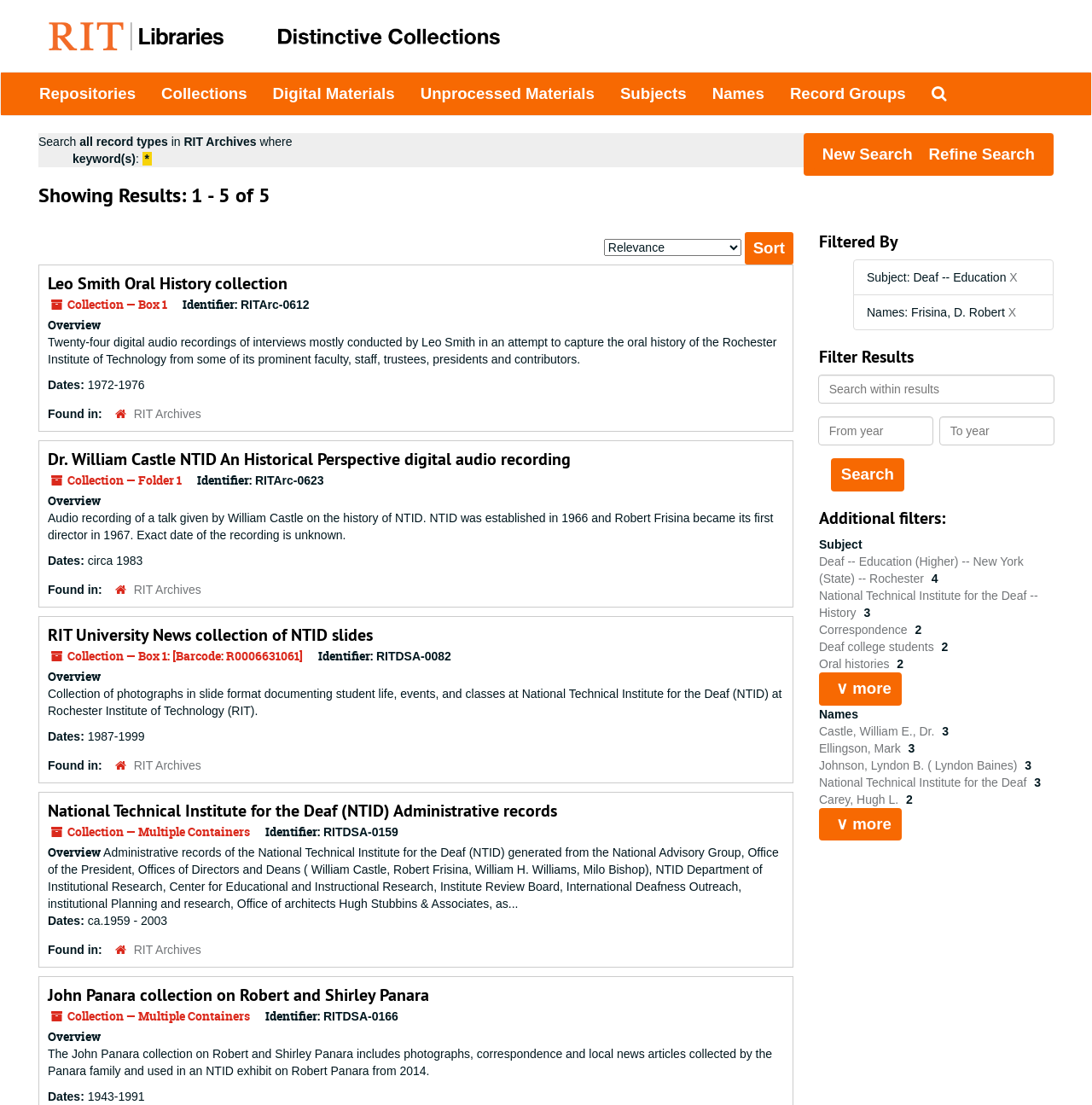Produce an extensive caption that describes everything on the webpage.

This webpage displays 5 search results from RIT's Distinctive Collections. At the top, there is a navigation bar with 9 links: Repositories, Collections, Digital Materials, Unprocessed Materials, Subjects, Names, Record Groups, and Search The Archives. Below the navigation bar, there is a search bar with a "New Search" link and a "Refine Search" button.

The main content of the page is divided into 5 sections, each representing a search result. Each section starts with a heading that links to the collection, followed by a brief overview, identifier, and other details such as dates and where the collection was found. The collections are related to the history of NTID (National Technical Institute for the Deaf) at RIT, with topics including oral history, administrative records, and personal collections.

On the right side of the page, there is a "Filtered By" section that shows the search filters applied, including subject and names. The filters can be removed by clicking the "X" link next to each filter.